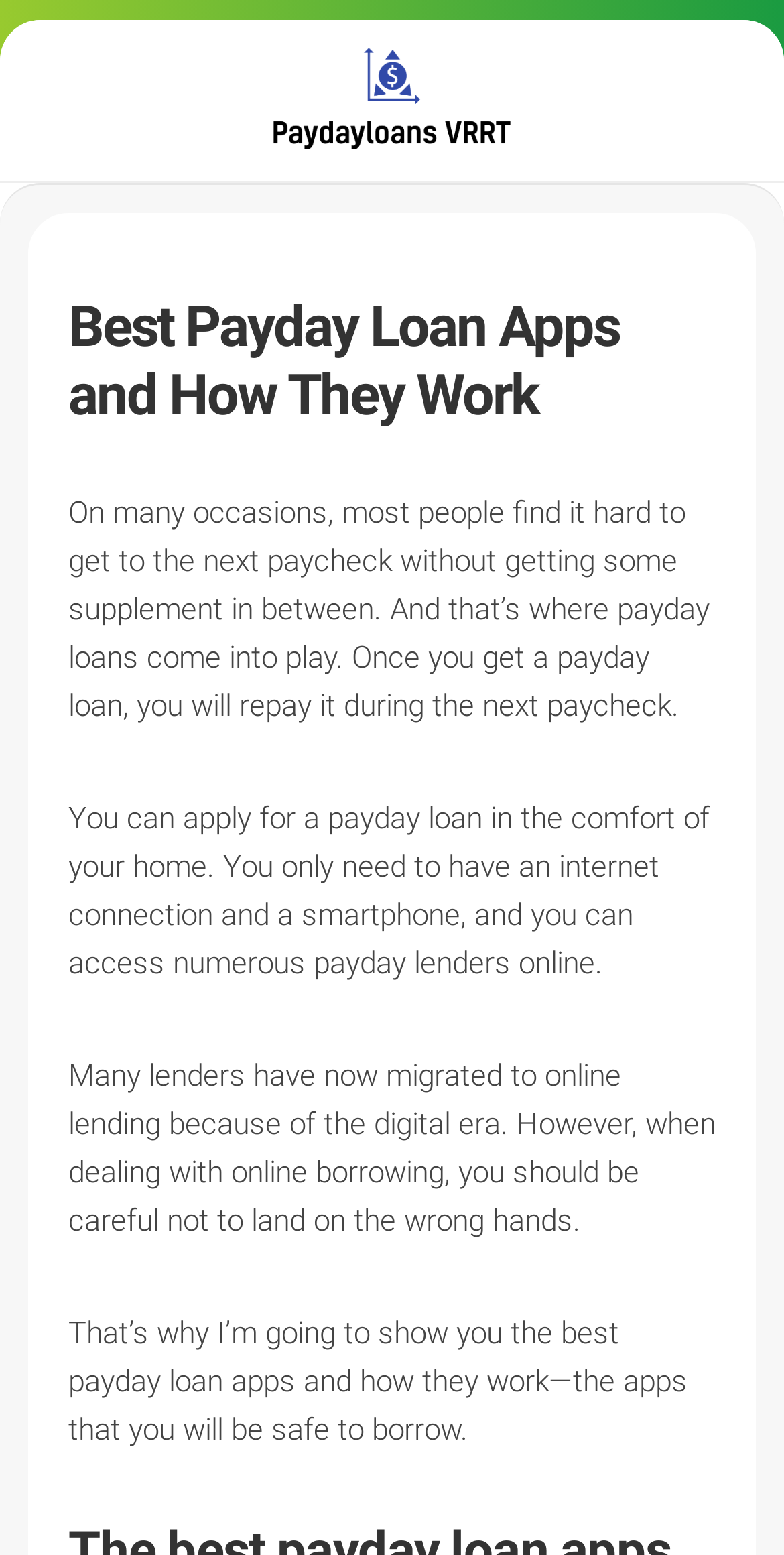Analyze the image and give a detailed response to the question:
What is the purpose of payday loans?

Based on the webpage, payday loans are used to get financial assistance between paychecks. The webpage explains that many people find it hard to get to the next paycheck without getting some supplement in between, and that's where payday loans come into play.